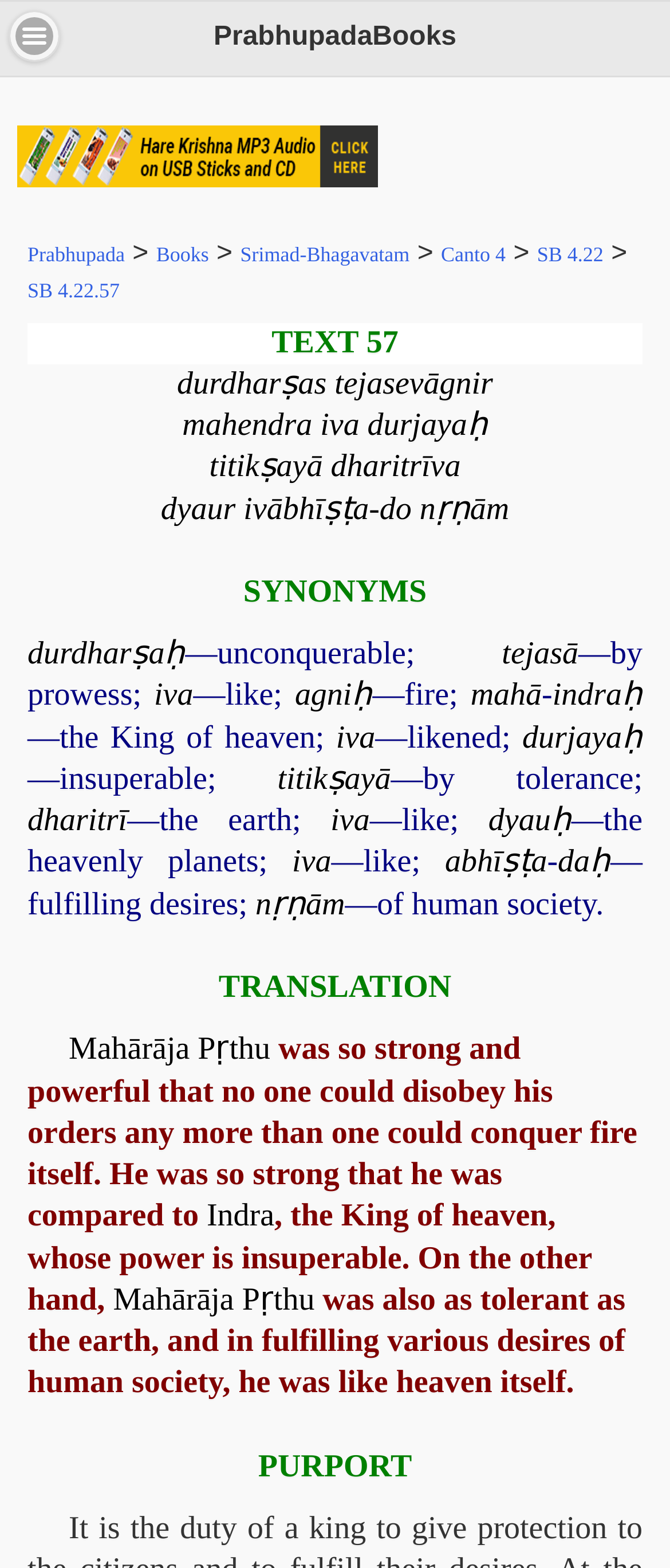Find the bounding box coordinates of the clickable region needed to perform the following instruction: "Read about The Best Chamonix Apres Ski Bars". The coordinates should be provided as four float numbers between 0 and 1, i.e., [left, top, right, bottom].

None